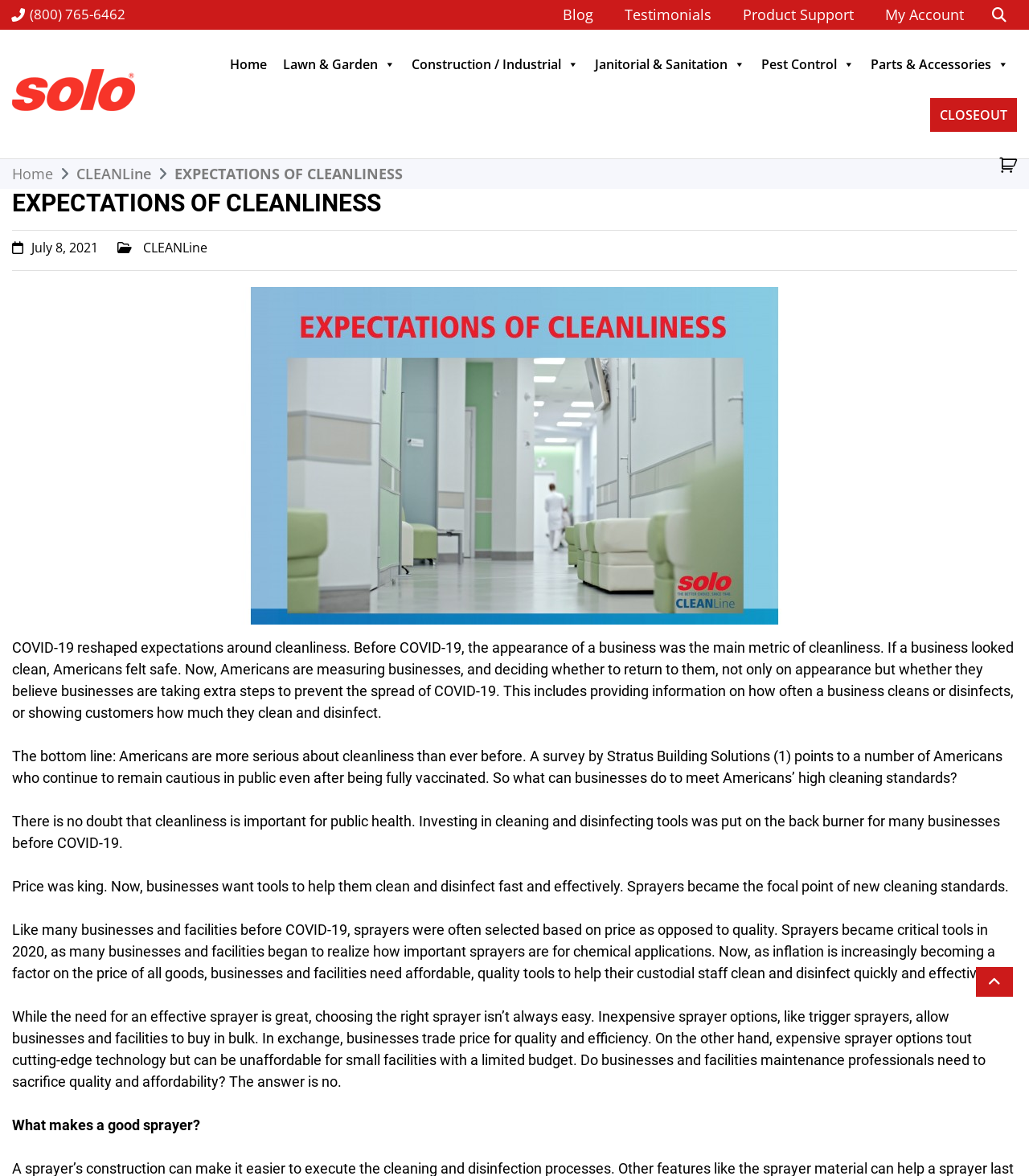Please identify the coordinates of the bounding box that should be clicked to fulfill this instruction: "Go to the blog page".

[0.547, 0.0, 0.577, 0.025]